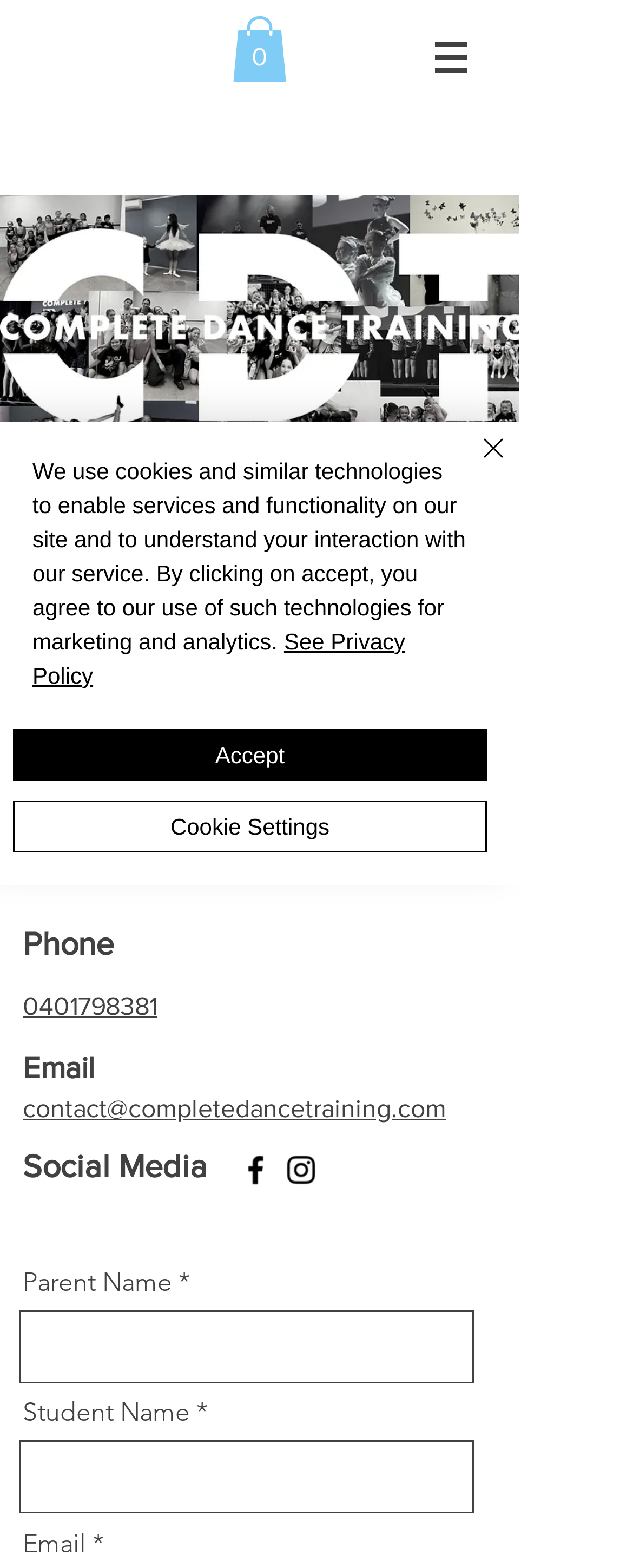Locate the bounding box of the UI element with the following description: "See Privacy Policy".

[0.051, 0.401, 0.64, 0.439]